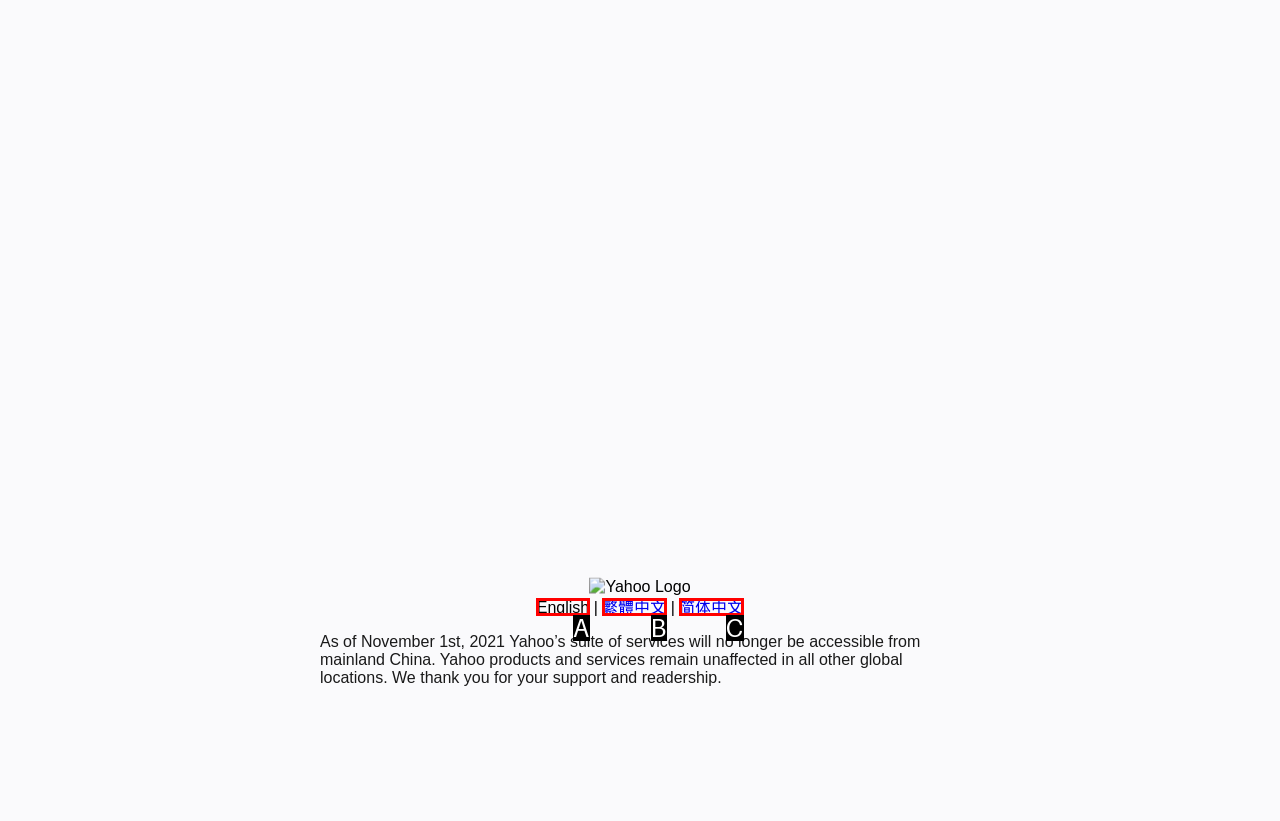Determine which option aligns with the description: 简体中文. Provide the letter of the chosen option directly.

C